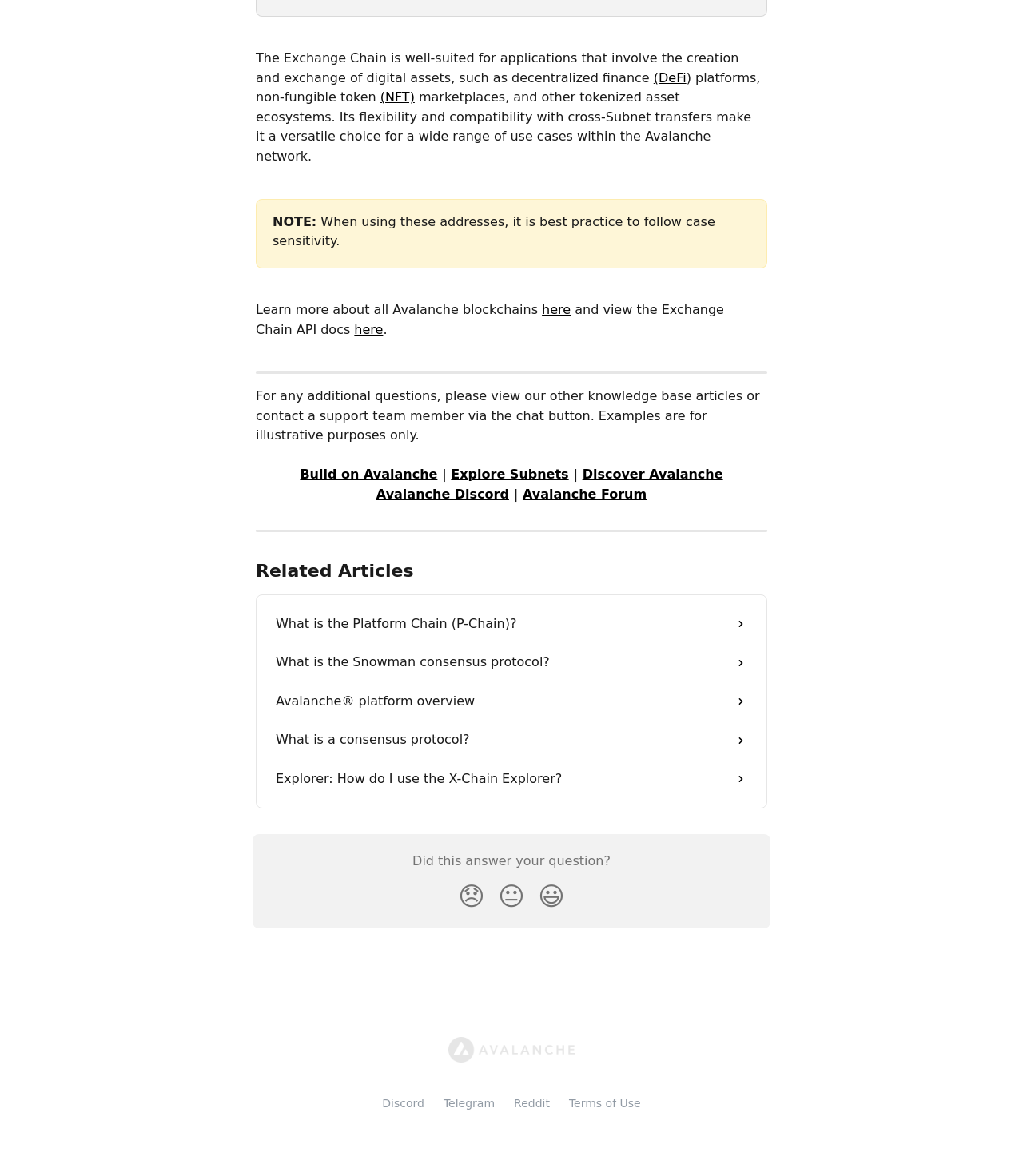Identify the bounding box coordinates for the element you need to click to achieve the following task: "Read about 'Courses'". The coordinates must be four float values ranging from 0 to 1, formatted as [left, top, right, bottom].

None